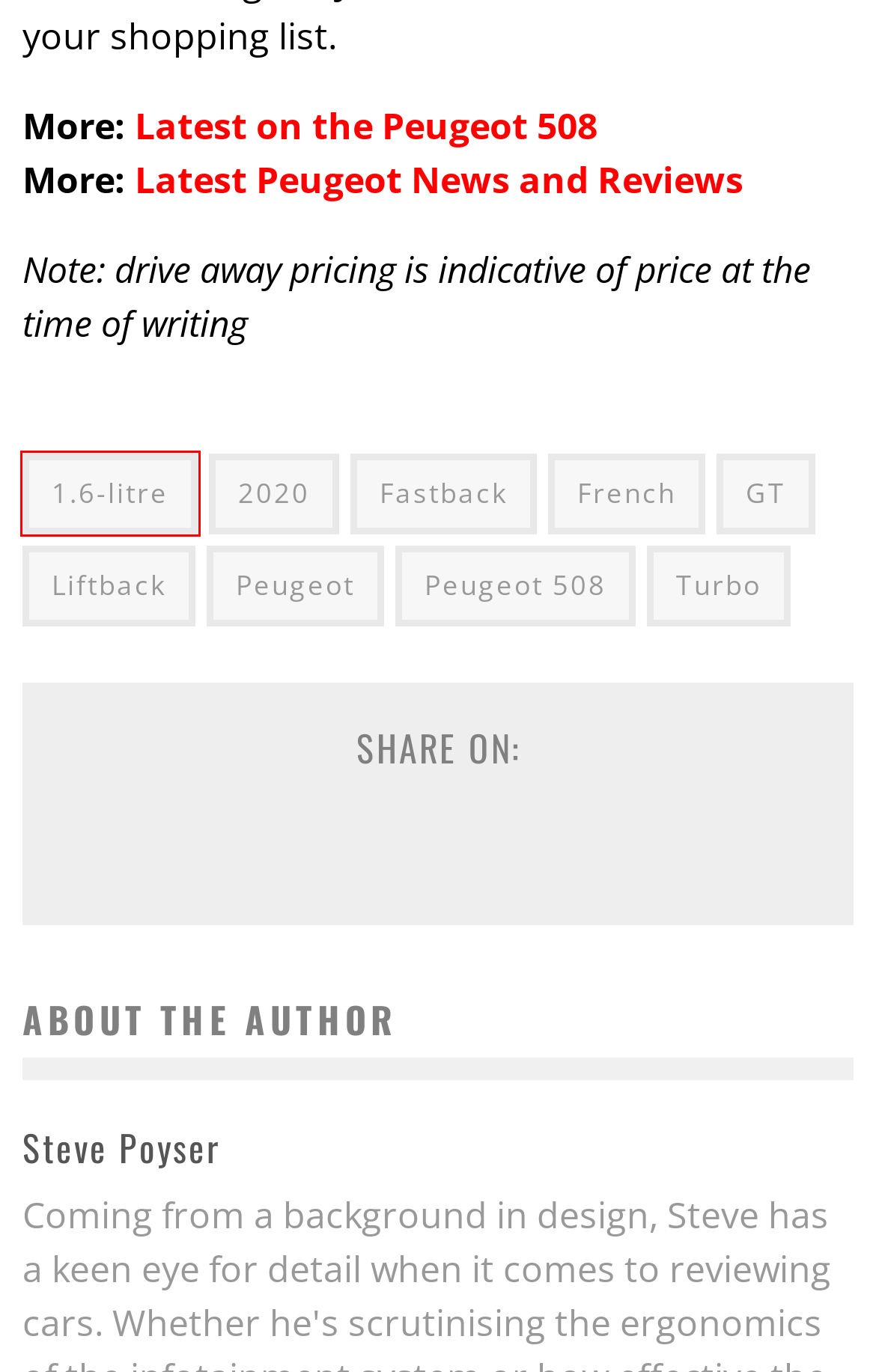You have a screenshot of a webpage with a red rectangle bounding box around an element. Identify the best matching webpage description for the new page that appears after clicking the element in the bounding box. The descriptions are:
A. Fastback Archives | DiscoverAuto
B. Liftback Archives | DiscoverAuto
C. Turbo Archives | DiscoverAuto
D. 2020 Archives | DiscoverAuto
E. Peugeot Archives | DiscoverAuto
F. French Archives | DiscoverAuto
G. GT Archives | DiscoverAuto
H. 1.6-litre Archives | DiscoverAuto

H